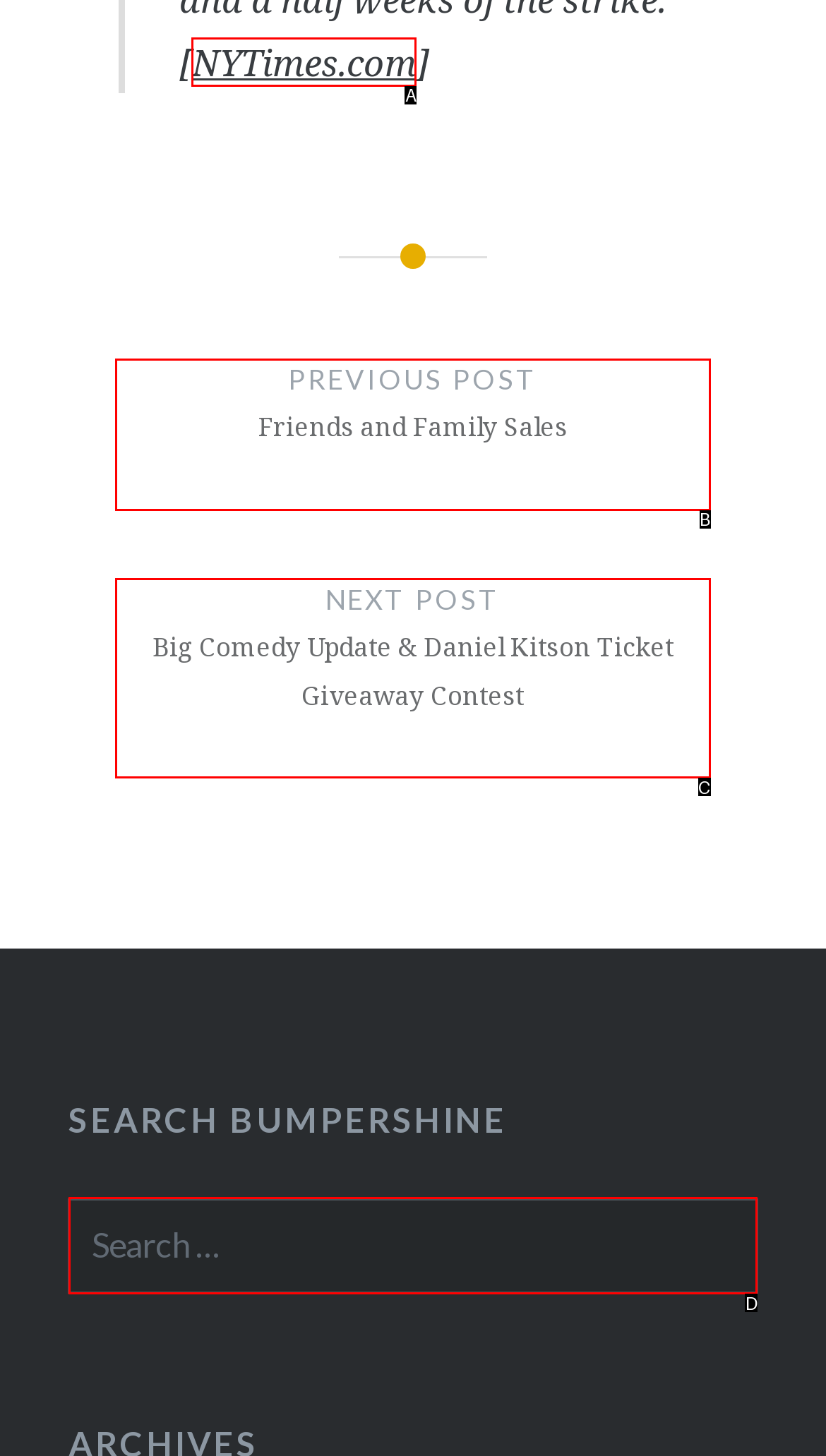Given the description: NYTimes.com, identify the matching HTML element. Provide the letter of the correct option.

A